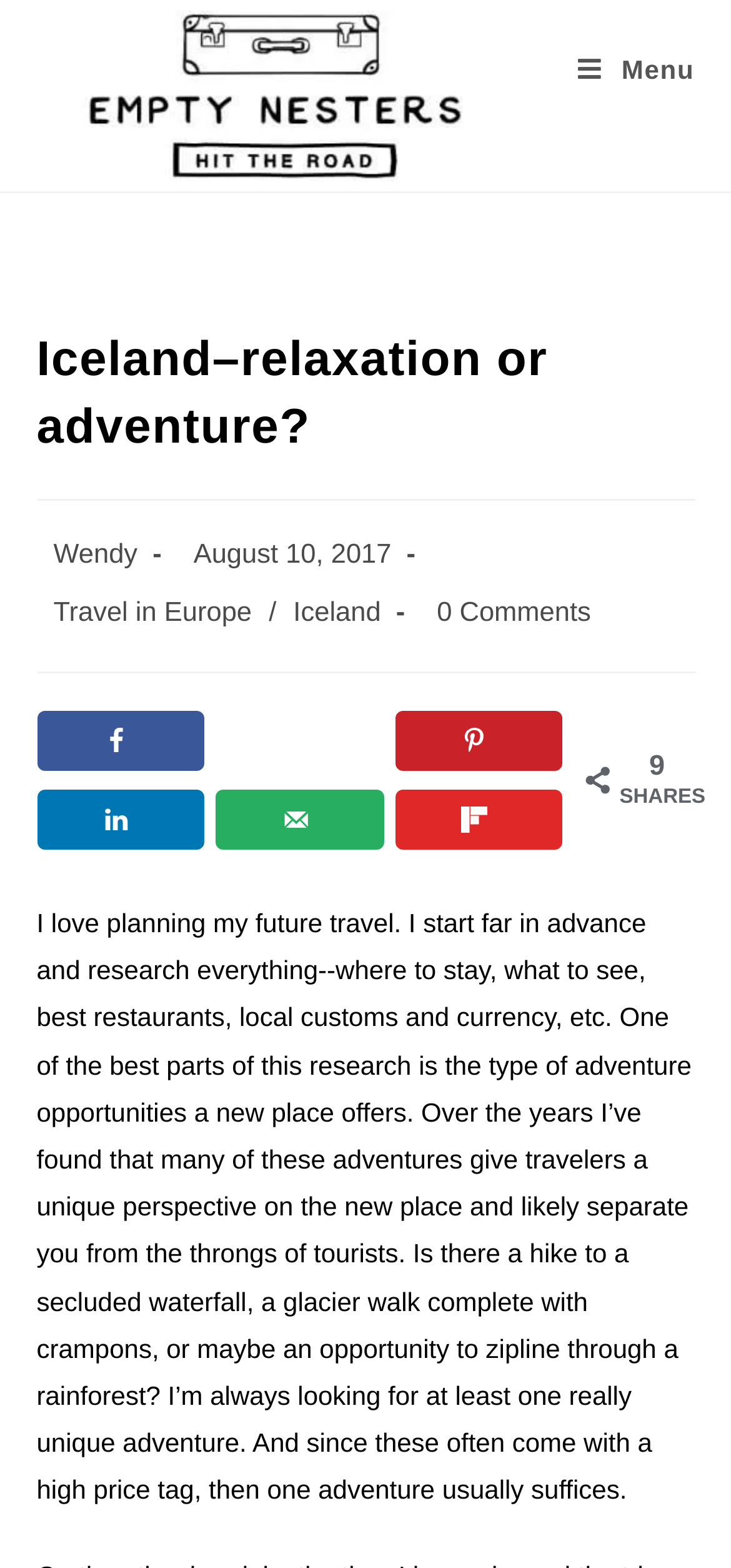What is the date of the post?
Refer to the image and give a detailed answer to the query.

The date of the post can be found by looking at the 'Post published:' section, which is located below the main heading. The text 'August 10, 2017' indicates the date of the post.